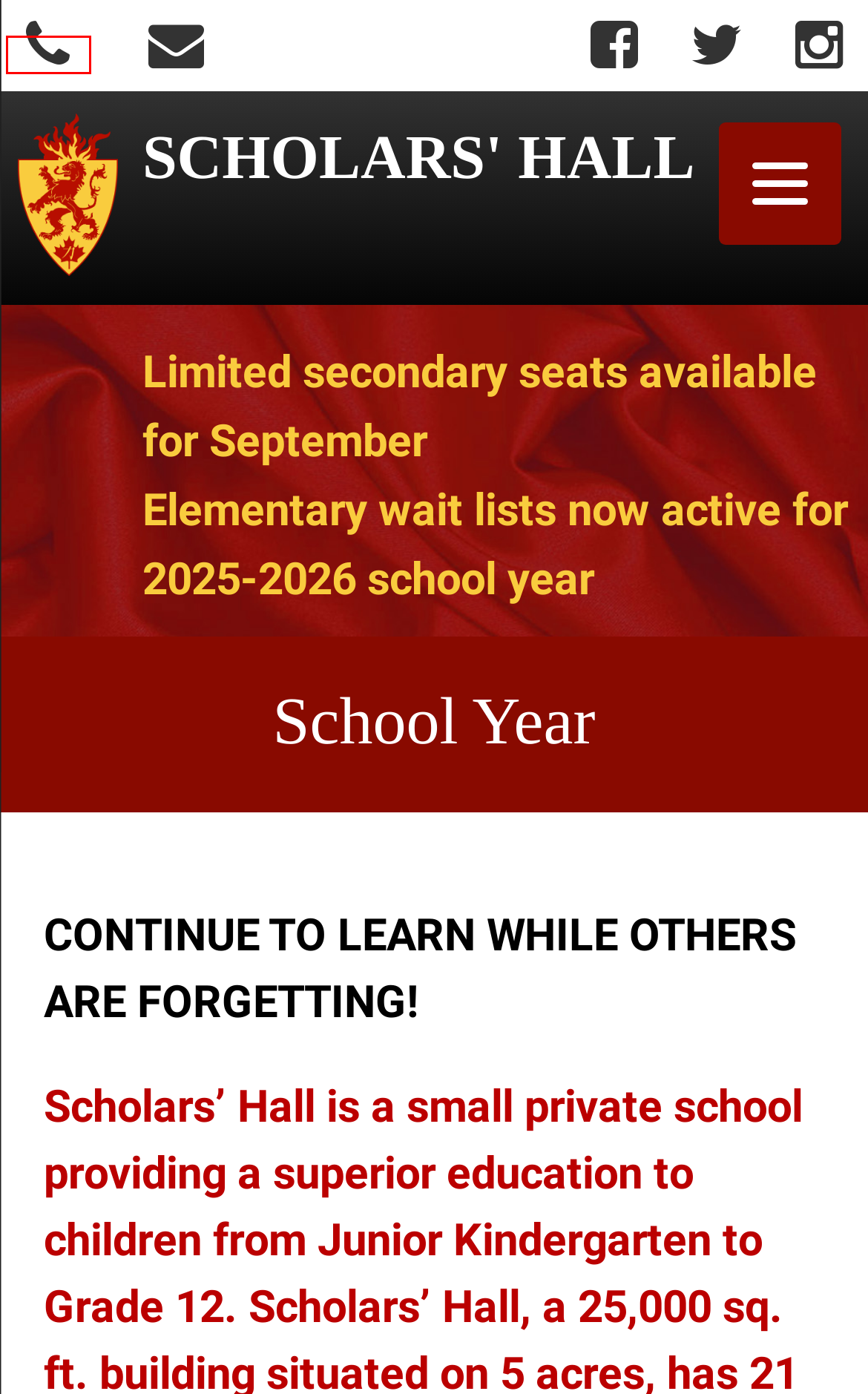Evaluate the webpage screenshot and identify the element within the red bounding box. Select the webpage description that best fits the new webpage after clicking the highlighted element. Here are the candidates:
A. Your Ontario college for full and part-time studies | Conestoga College
B. Our Graduates - Scholars' Hall Private School
C. Frequently Asked Questions - Scholars' Hall Private School
D. HeadStart Registration - SJSH.ca
E. Goals and Philosophy - Scholars' Hall Private School
F. Web and Graphic Design Agency Kitchener, Waterloo | Big Creative
G. Admissions and Tuition - Scholars' Hall Private School
H. Contact - Scholars' Hall Private School

H